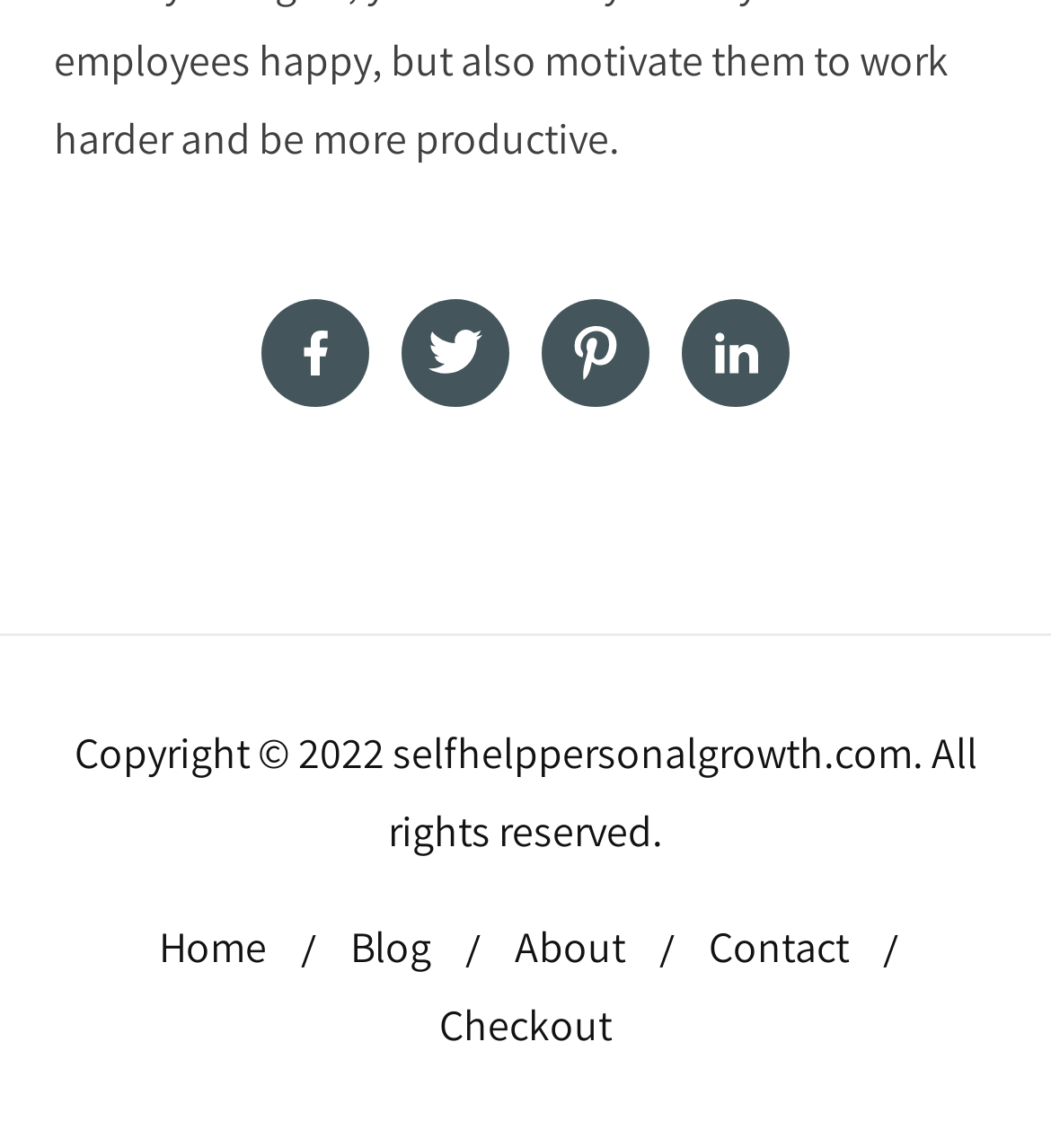What is the last link in the bottom navigation?
Look at the image and respond to the question as thoroughly as possible.

I looked at the link elements in the bottom navigation section and found that the last link is labeled 'Contact'.